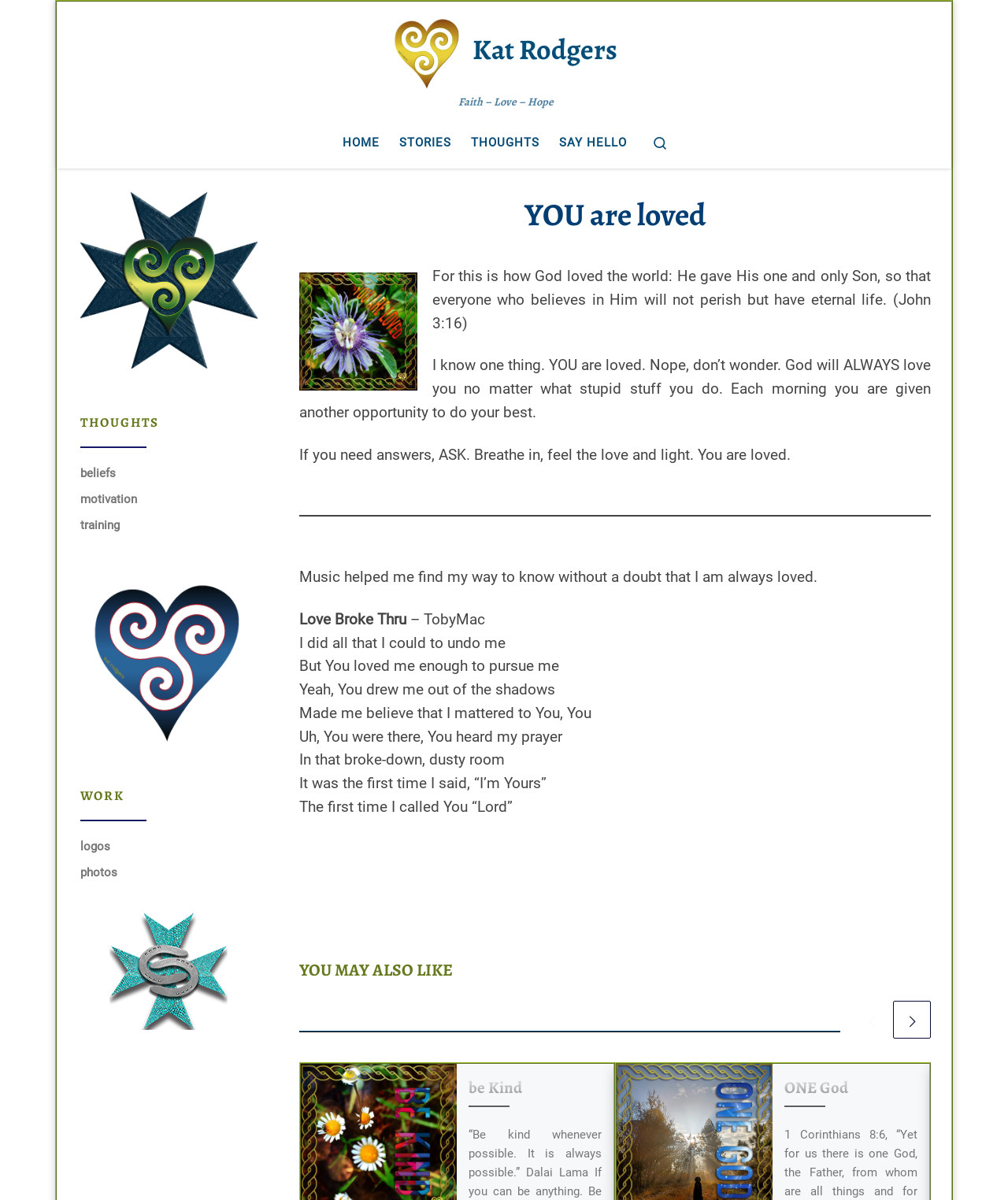Identify the bounding box coordinates necessary to click and complete the given instruction: "Check 'be Kind'".

[0.465, 0.897, 0.518, 0.915]